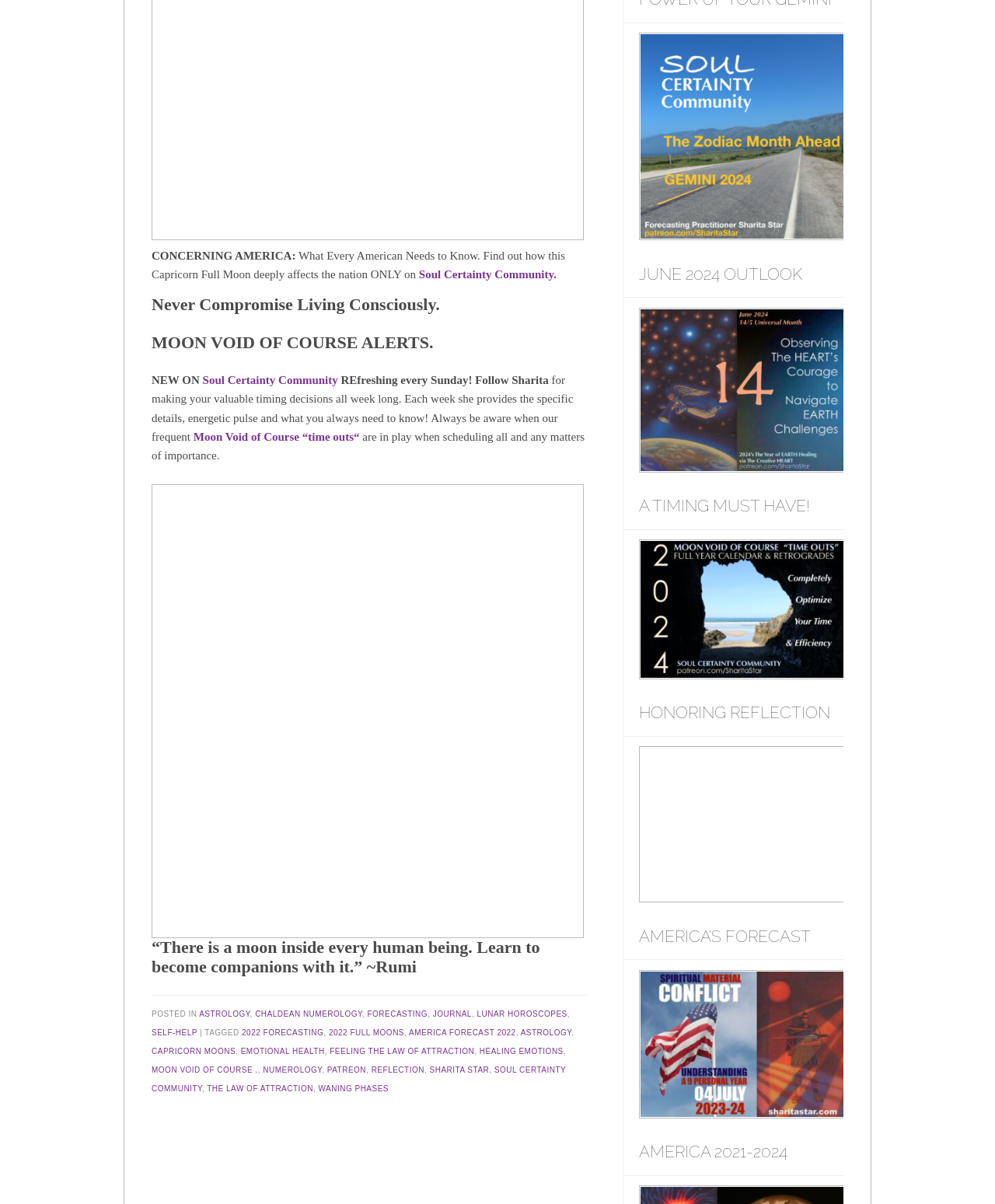Please identify the bounding box coordinates of the region to click in order to complete the given instruction: "Learn about 'Moon Void of Course “time outs”'". The coordinates should be four float numbers between 0 and 1, i.e., [left, top, right, bottom].

[0.194, 0.358, 0.355, 0.368]